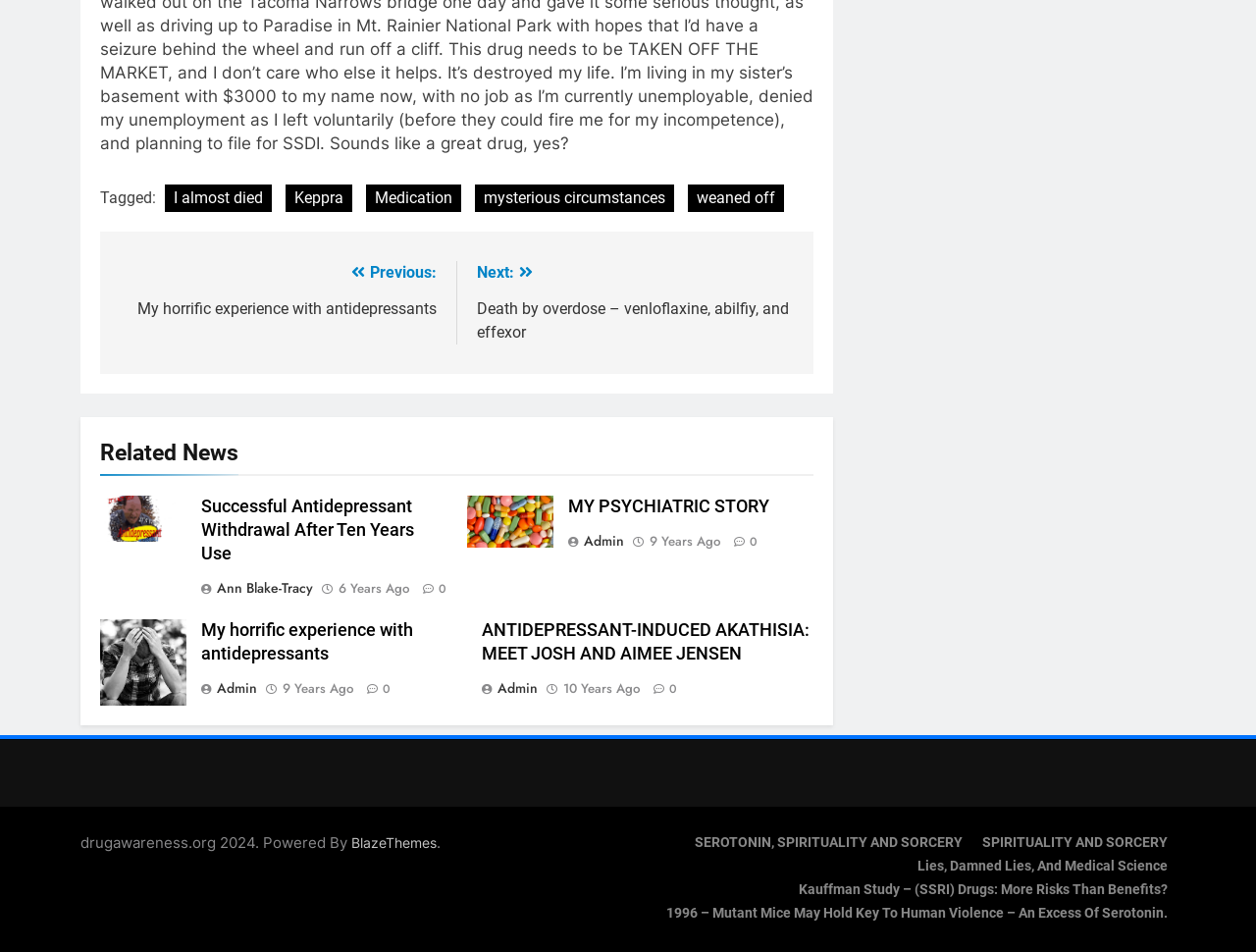Respond to the question below with a concise word or phrase:
What is the topic of the first article?

Successful Antidepressant Withdrawal